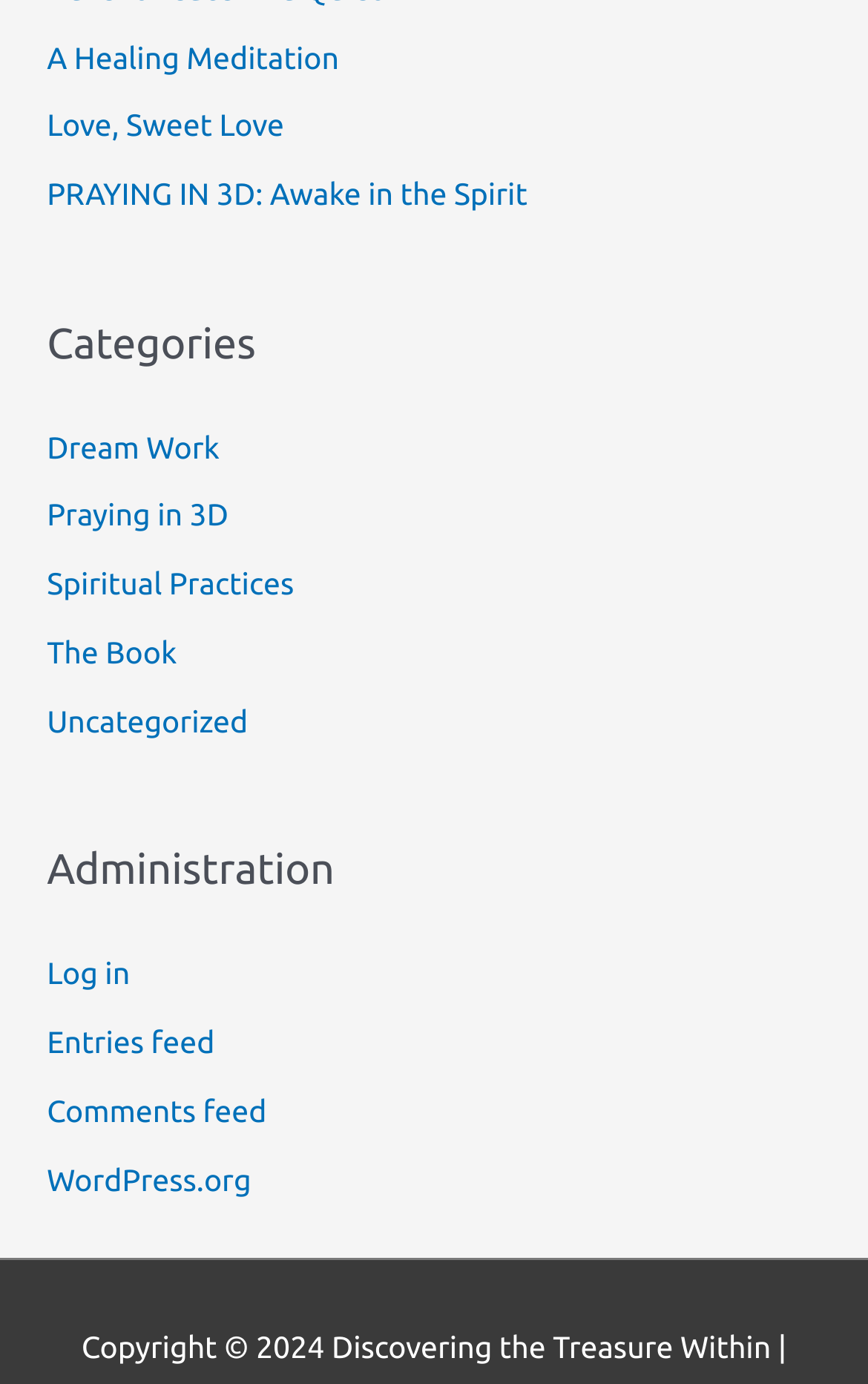Please identify the bounding box coordinates of the element I need to click to follow this instruction: "View 'Categories'".

[0.054, 0.225, 0.946, 0.271]